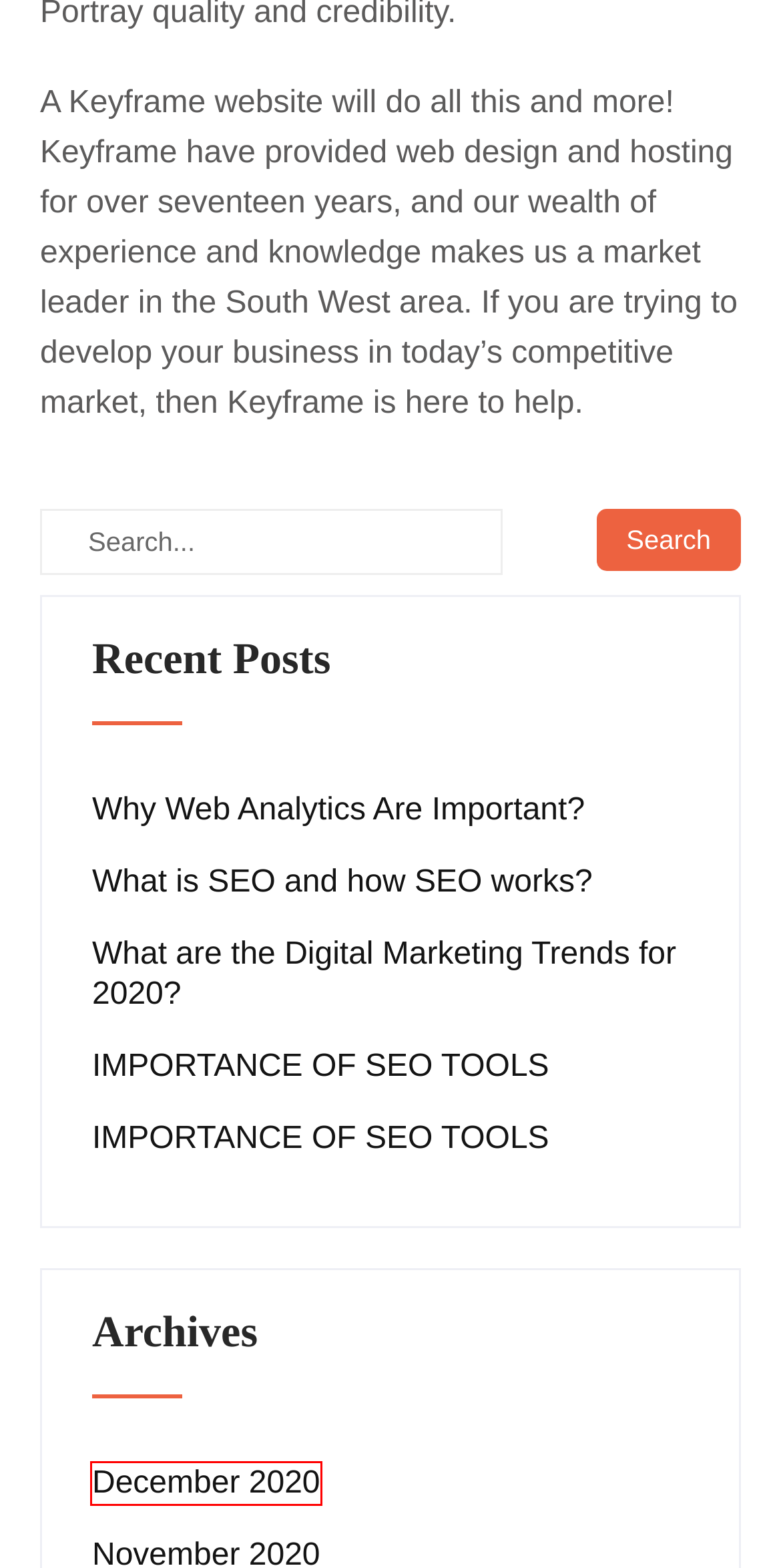Consider the screenshot of a webpage with a red bounding box around an element. Select the webpage description that best corresponds to the new page after clicking the element inside the red bounding box. Here are the candidates:
A. Log In ‹ Fsktn events — WordPress
B. Uncategorized – Fsktn events
C. November 2020 – Fsktn events
D. December 2020 – Fsktn events
E. What are the Digital Marketing Trends for 2020? – Fsktn events
F. Why Web Analytics Are Important? – Fsktn events
G. IMPORTANCE OF SEO TOOLS – Fsktn events
H. Blog Tool, Publishing Platform, and CMS – WordPress.org

D